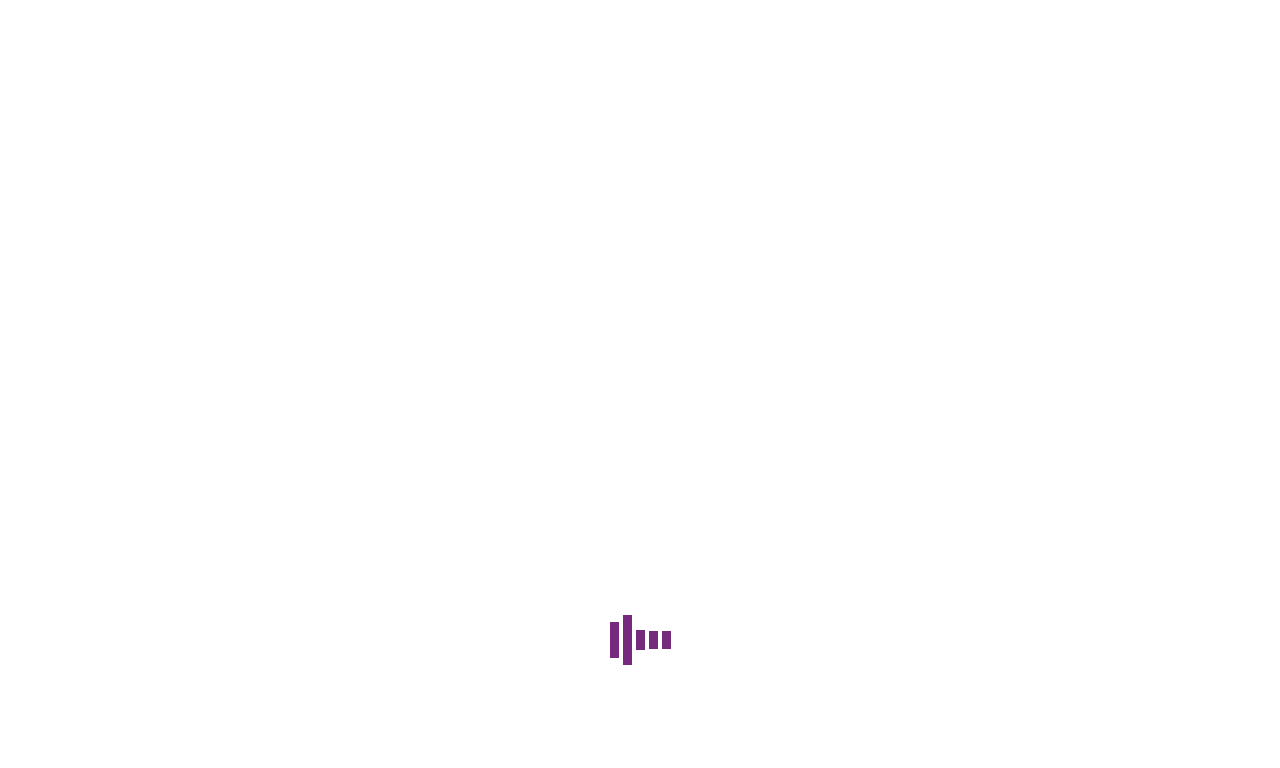Give a short answer using one word or phrase for the question:
What is the phone number to contact the councillor?

403.519.9619